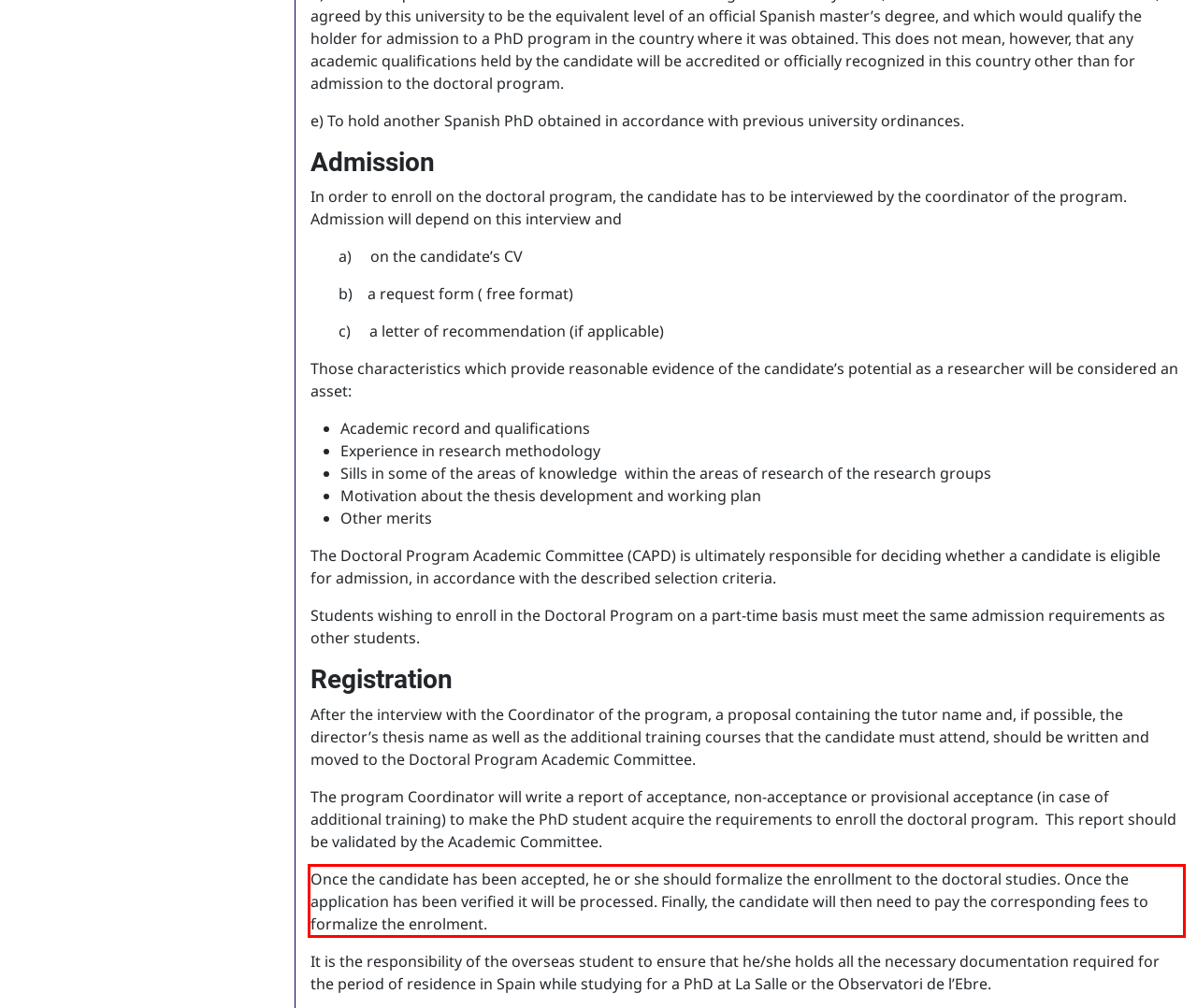Look at the provided screenshot of the webpage and perform OCR on the text within the red bounding box.

Once the candidate has been accepted, he or she should formalize the enrollment to the doctoral studies. Once the application has been verified it will be processed. Finally, the candidate will then need to pay the corresponding fees to formalize the enrolment.